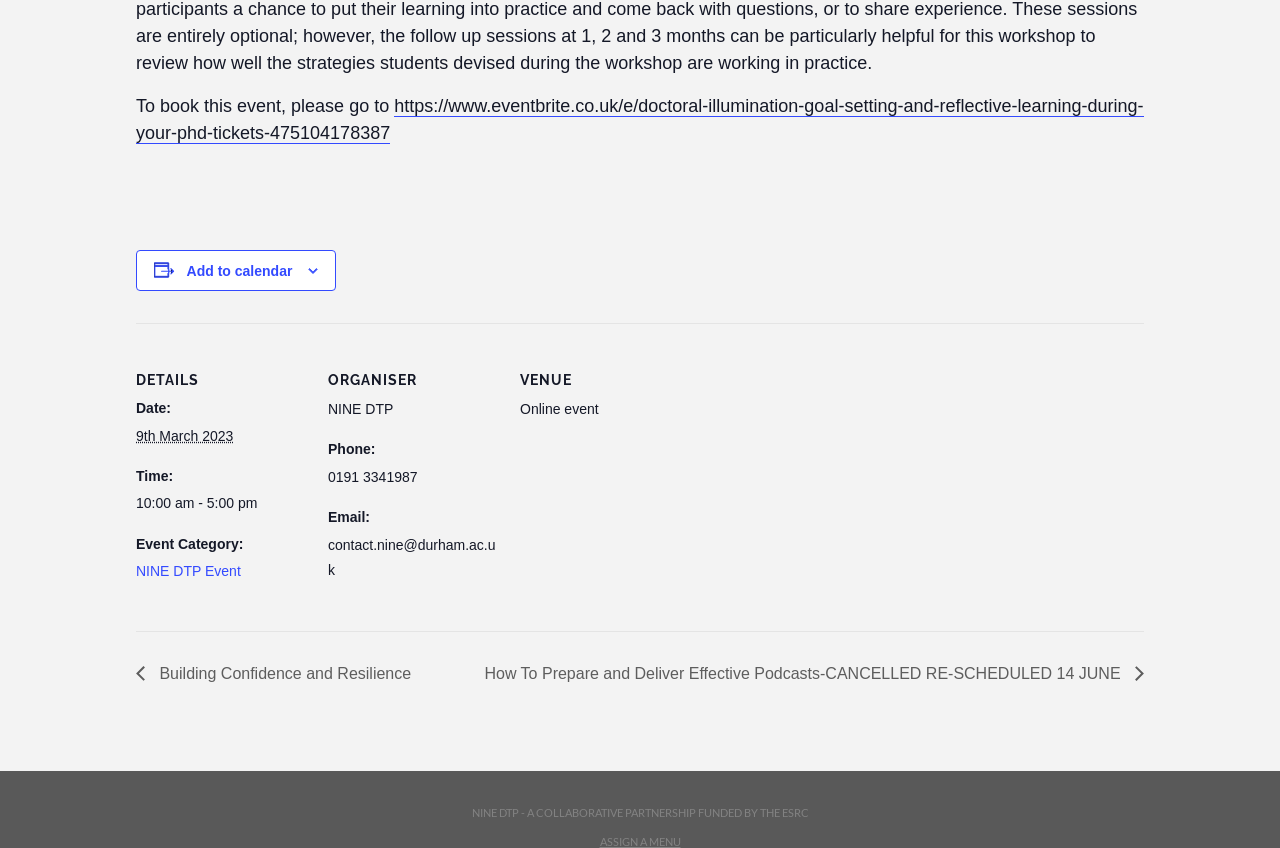Determine the bounding box coordinates for the UI element described. Format the coordinates as (top-left x, top-left y, bottom-right x, bottom-right y) and ensure all values are between 0 and 1. Element description: NINE DTP Event

[0.106, 0.664, 0.188, 0.683]